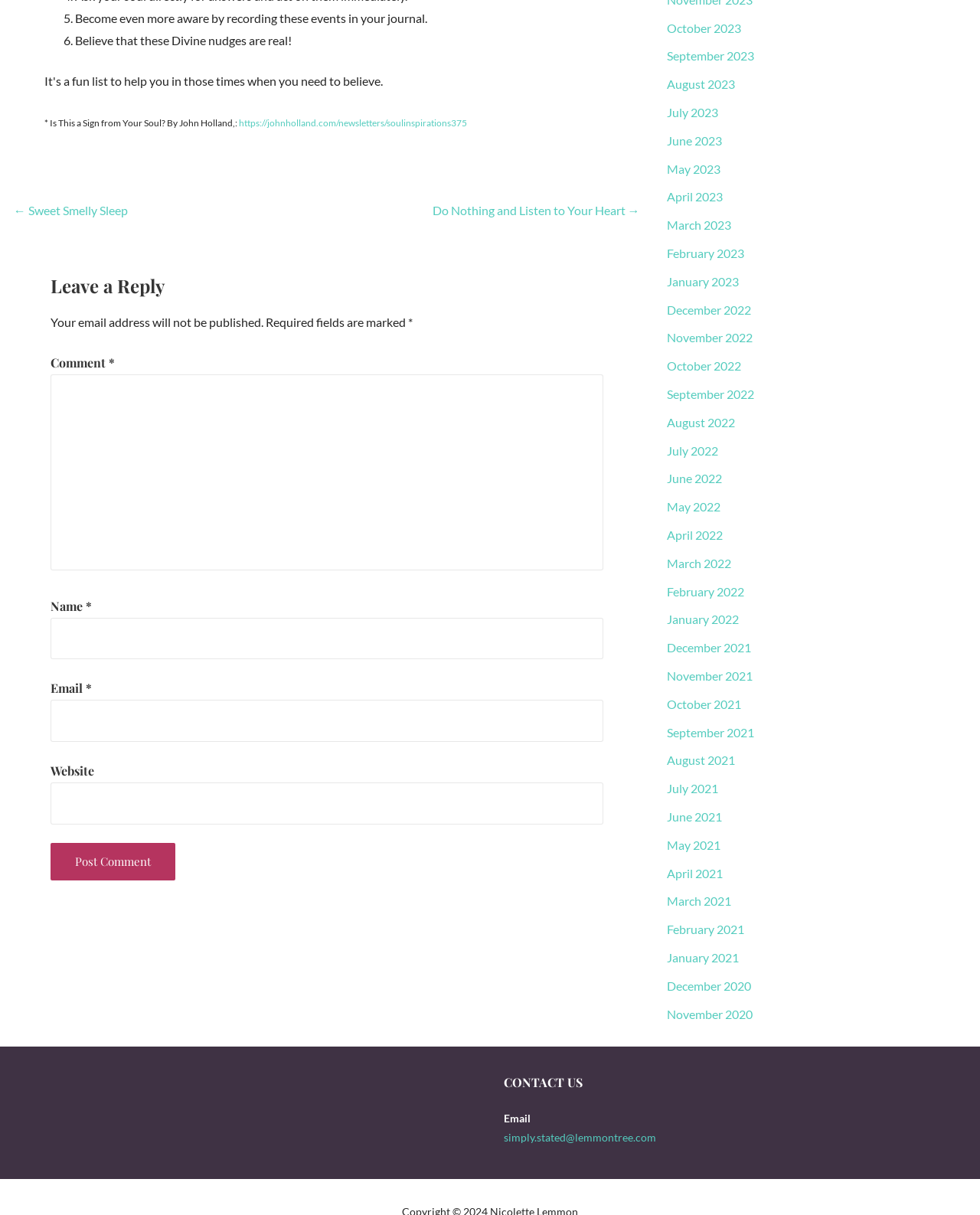Use a single word or phrase to answer the question: What is the title of the post?

Is This a Sign from Your Soul?